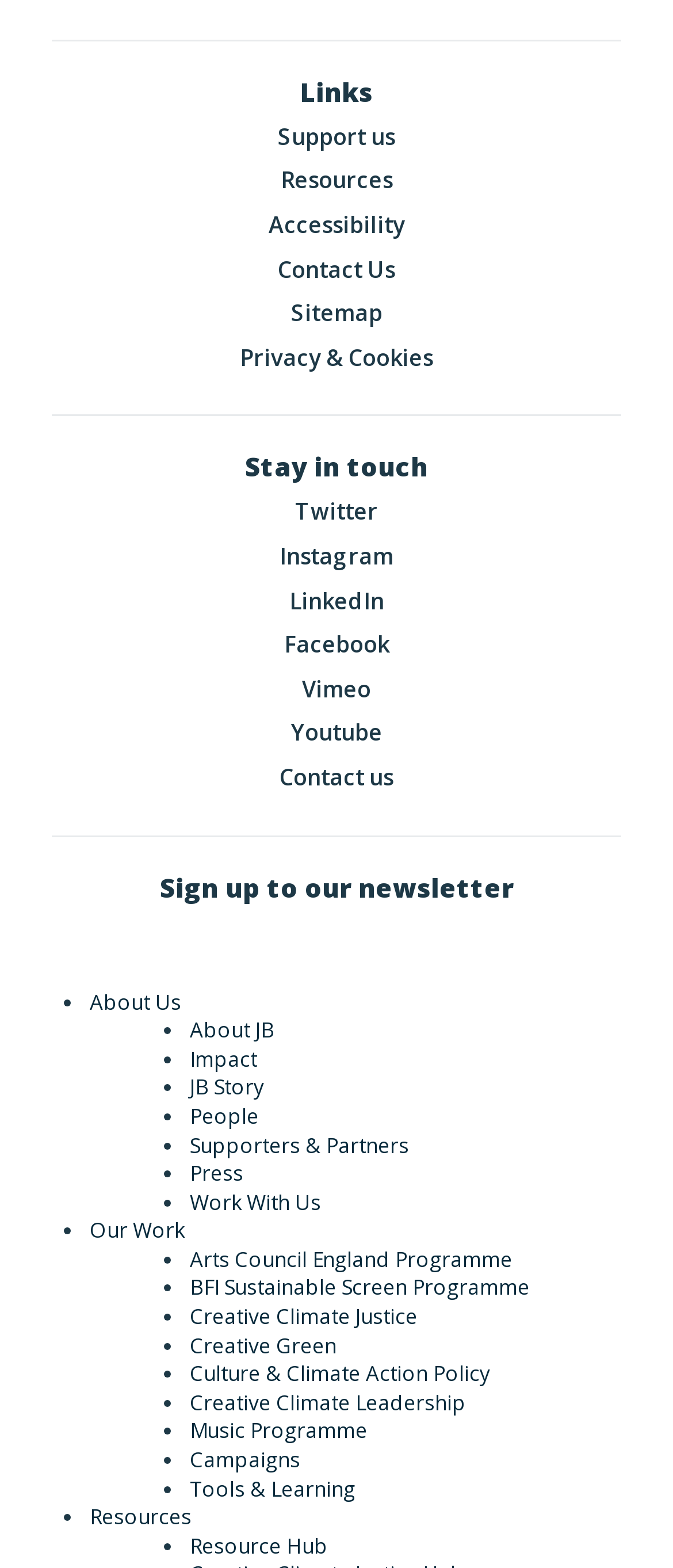Please respond to the question with a concise word or phrase:
What is the last link in the list of links?

Resource Hub